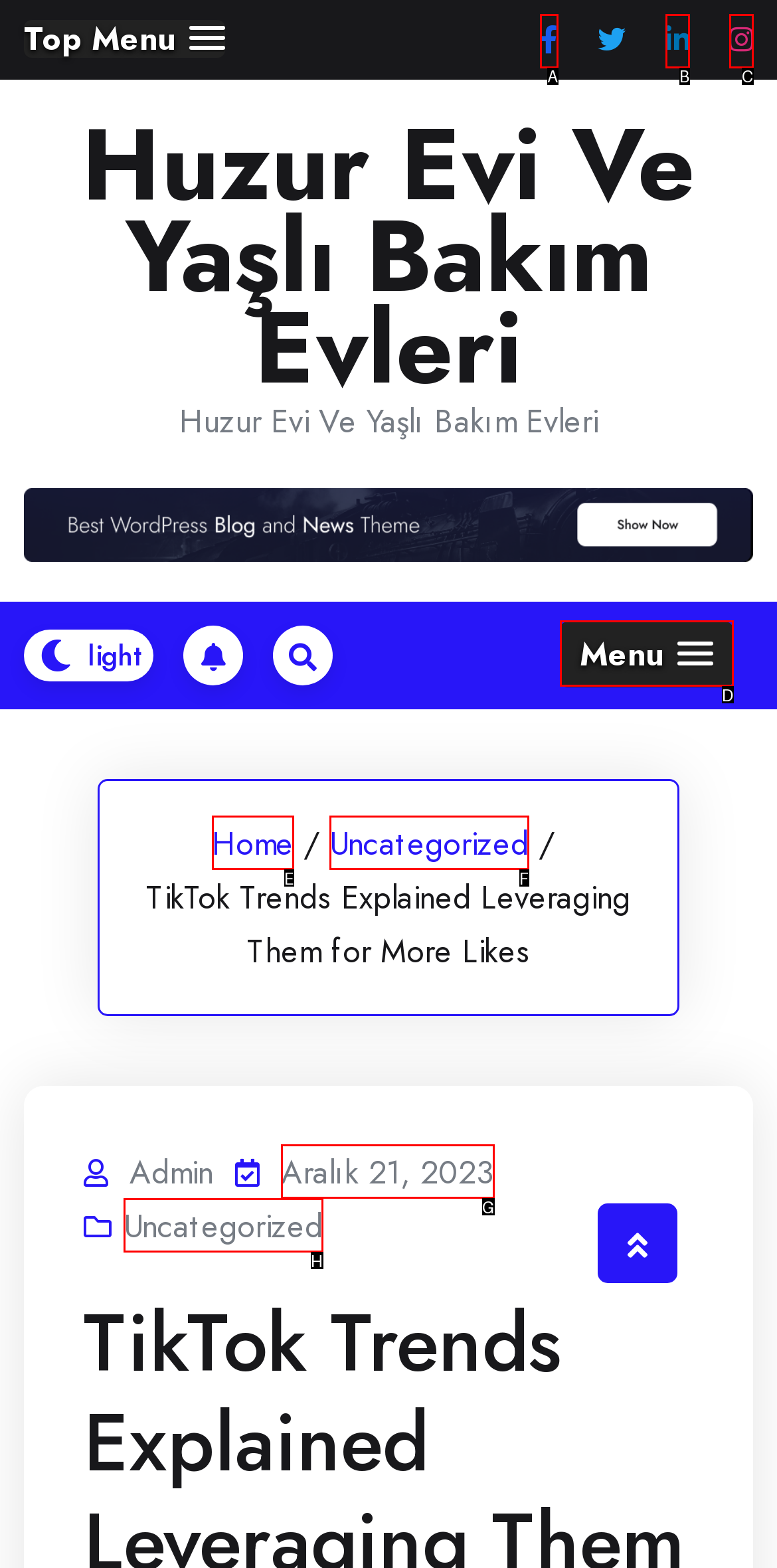Identify the option that corresponds to the description: Uncategorized. Provide only the letter of the option directly.

H